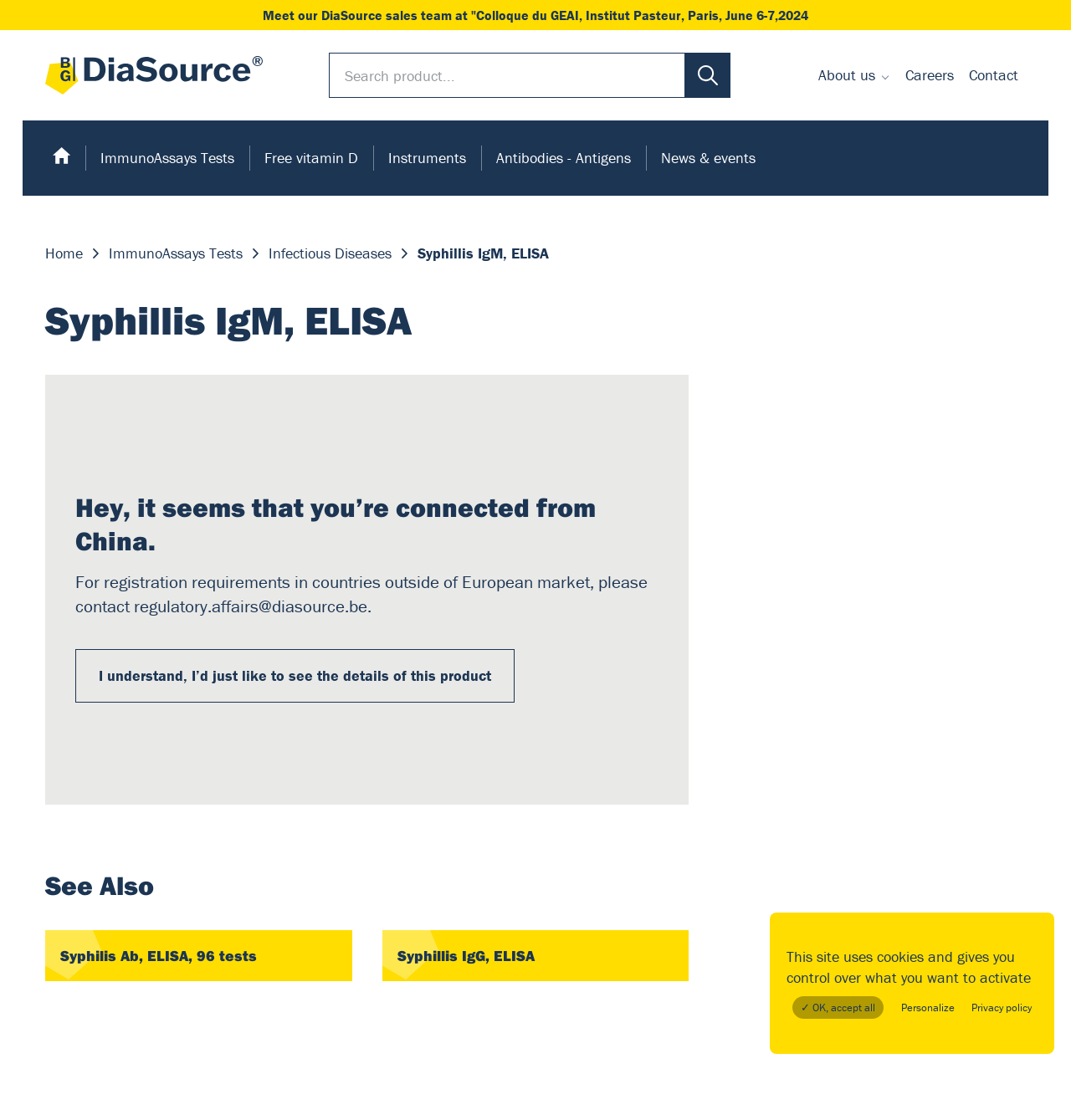Locate the bounding box coordinates of the area you need to click to fulfill this instruction: 'See the details of Syphilis Ab, ELISA, 96 tests'. The coordinates must be in the form of four float numbers ranging from 0 to 1: [left, top, right, bottom].

[0.042, 0.831, 0.329, 0.876]